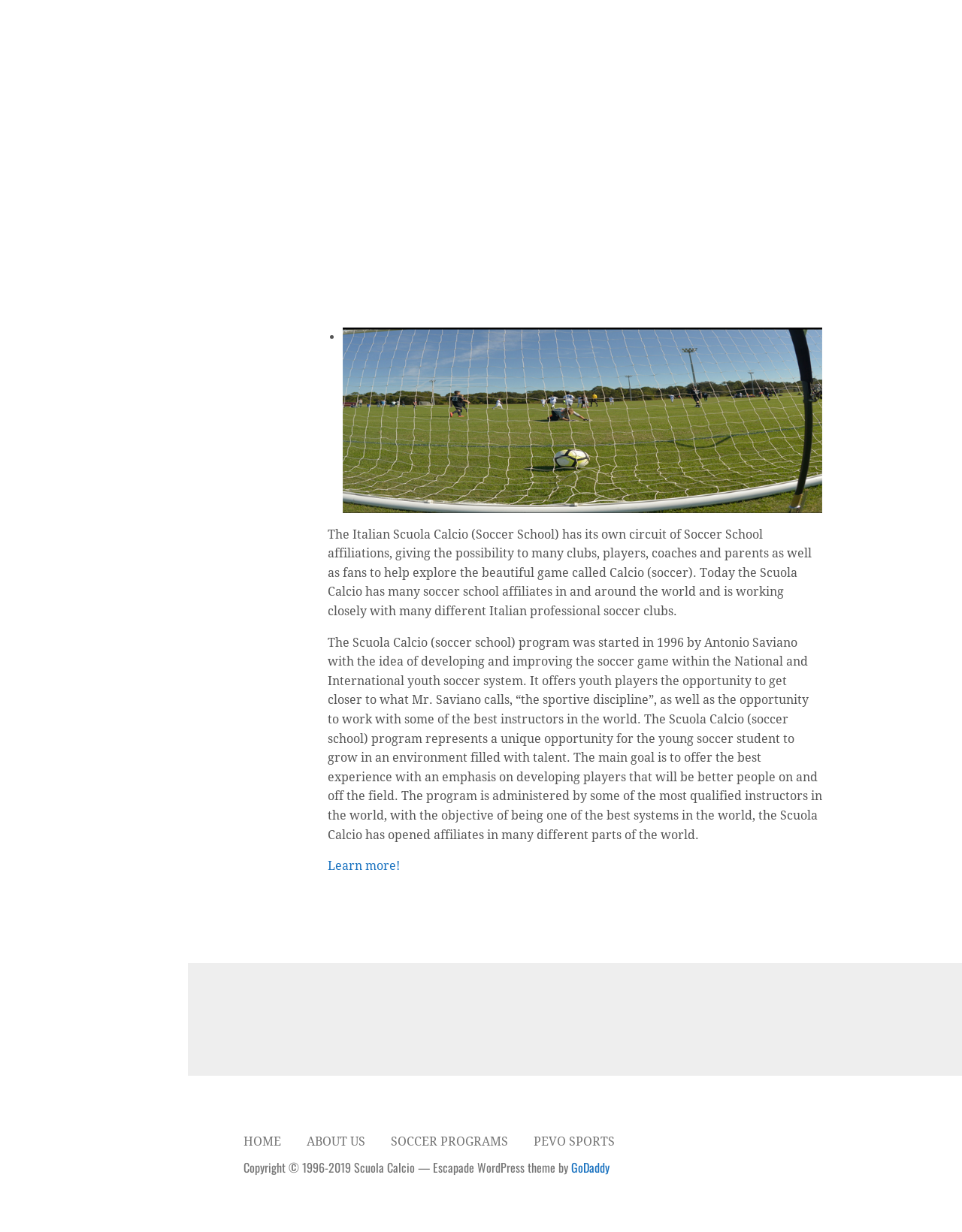Using the provided element description: "Home", determine the bounding box coordinates of the corresponding UI element in the screenshot.

[0.253, 0.921, 0.292, 0.932]